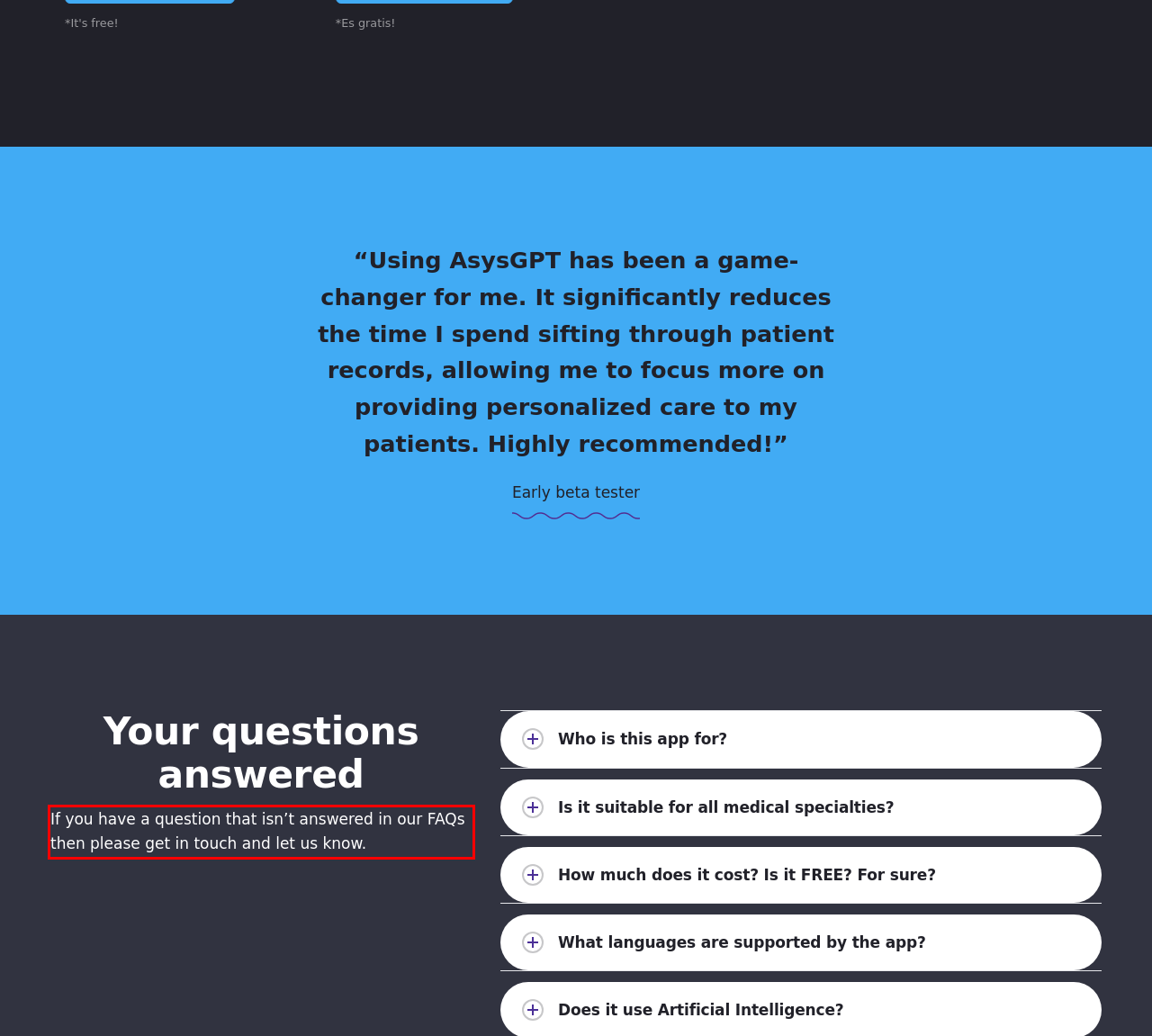Using the provided screenshot of a webpage, recognize and generate the text found within the red rectangle bounding box.

If you have a question that isn’t answered in our FAQs then please get in touch and let us know.